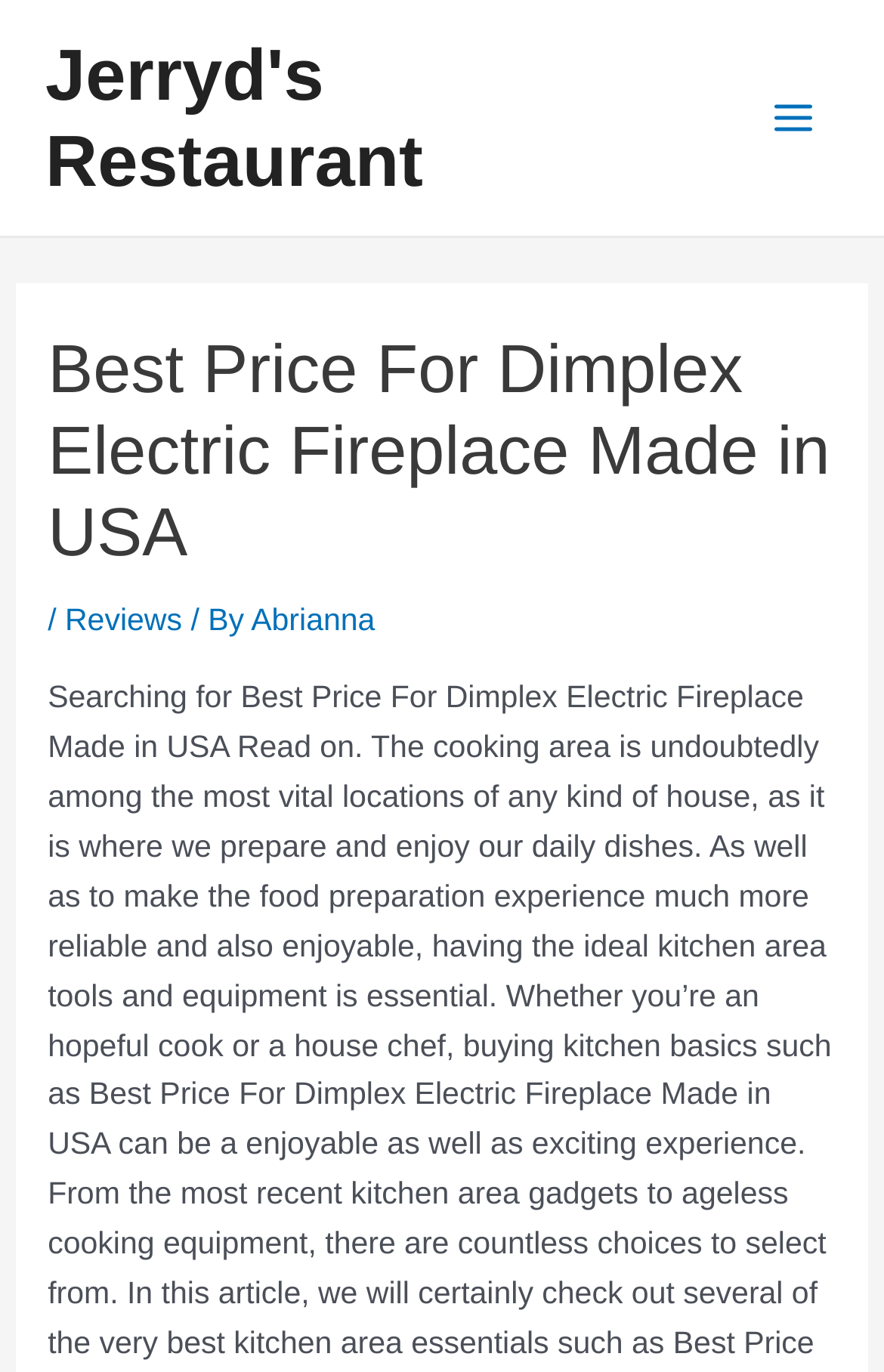Provide a brief response to the question using a single word or phrase: 
What is the author of the reviews?

Abrianna